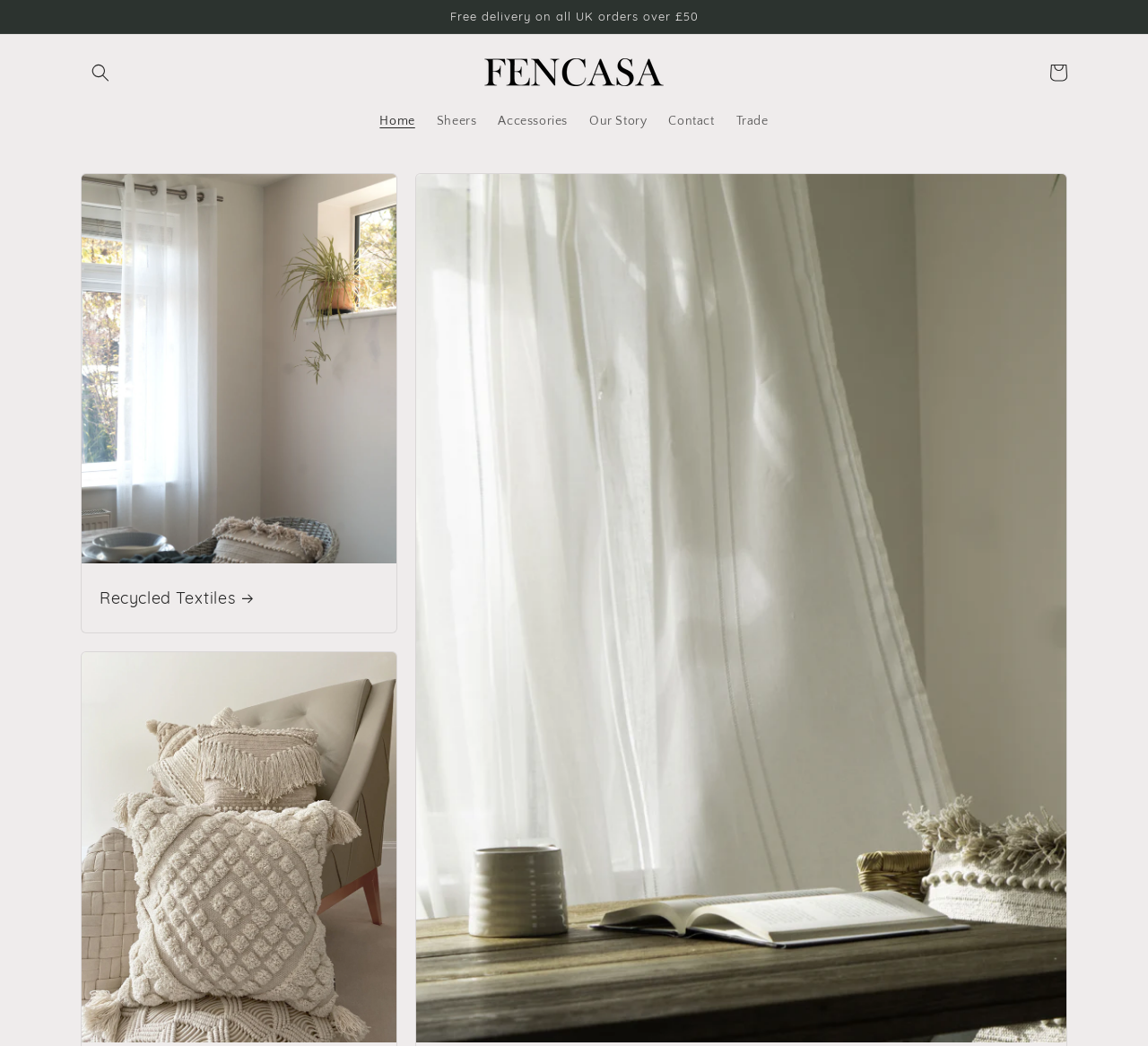What is the purpose of the button with a cart icon?
Answer the question with just one word or phrase using the image.

View cart